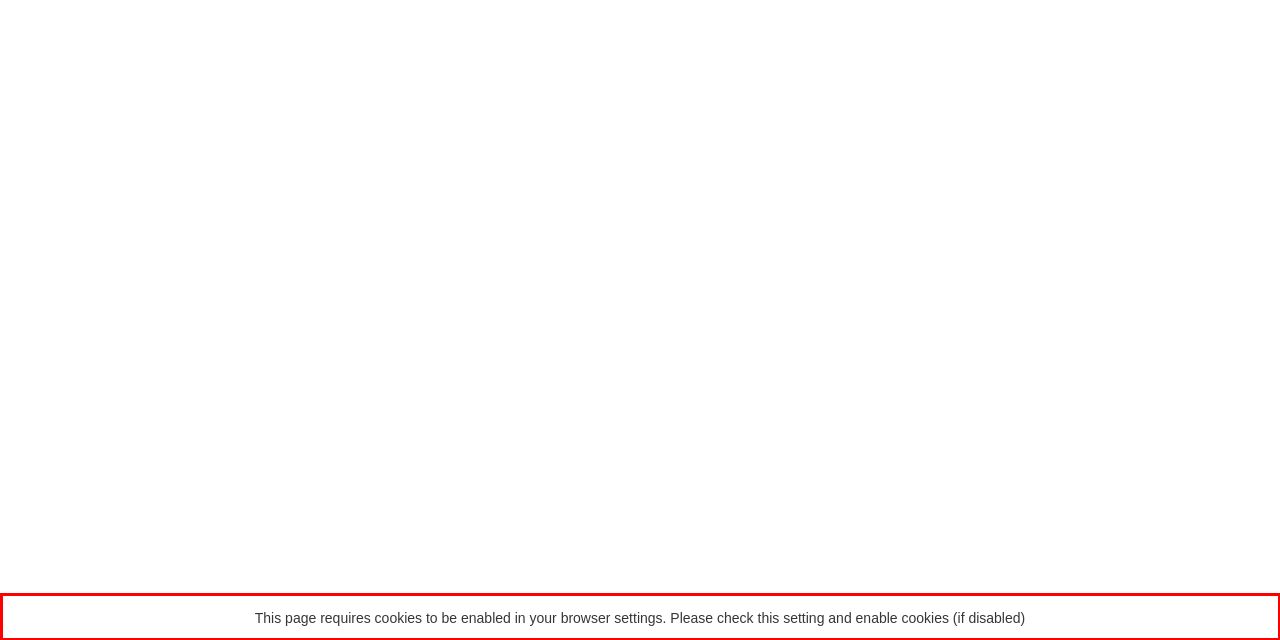Examine the webpage screenshot and use OCR to recognize and output the text within the red bounding box.

This page requires cookies to be enabled in your browser settings. Please check this setting and enable cookies (if disabled)